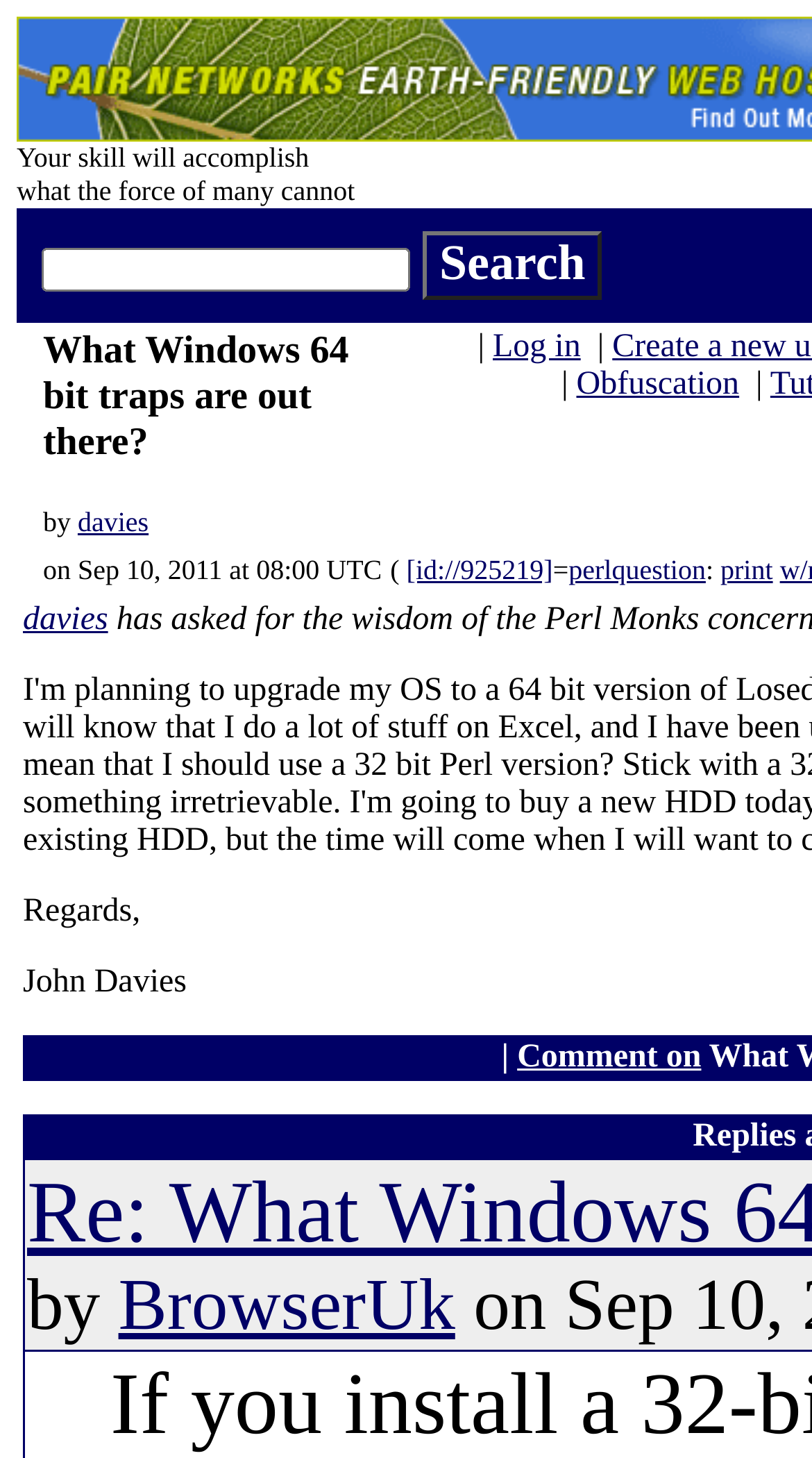Can you determine the bounding box coordinates of the area that needs to be clicked to fulfill the following instruction: "log in"?

[0.607, 0.226, 0.715, 0.25]